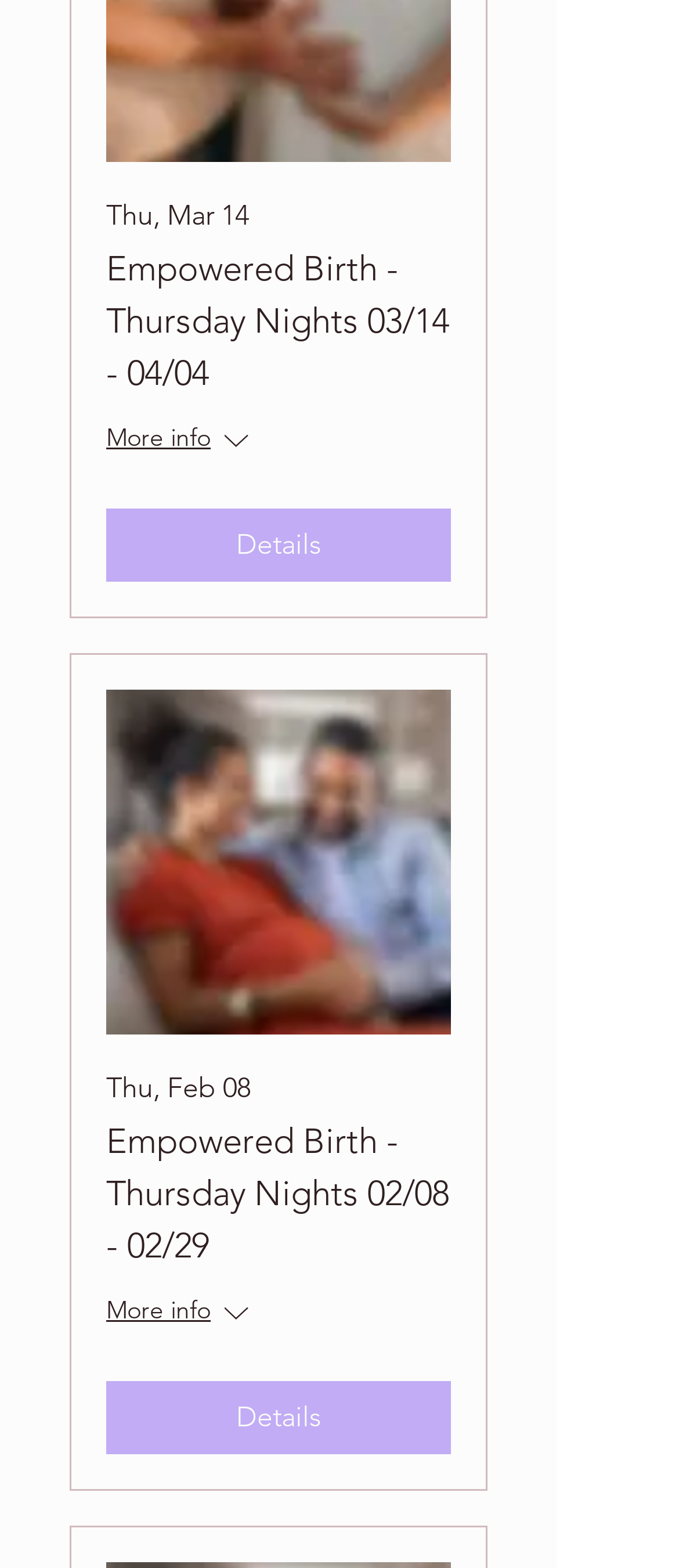Using the provided description Details, find the bounding box coordinates for the UI element. Provide the coordinates in (top-left x, top-left y, bottom-right x, bottom-right y) format, ensuring all values are between 0 and 1.

[0.156, 0.881, 0.664, 0.928]